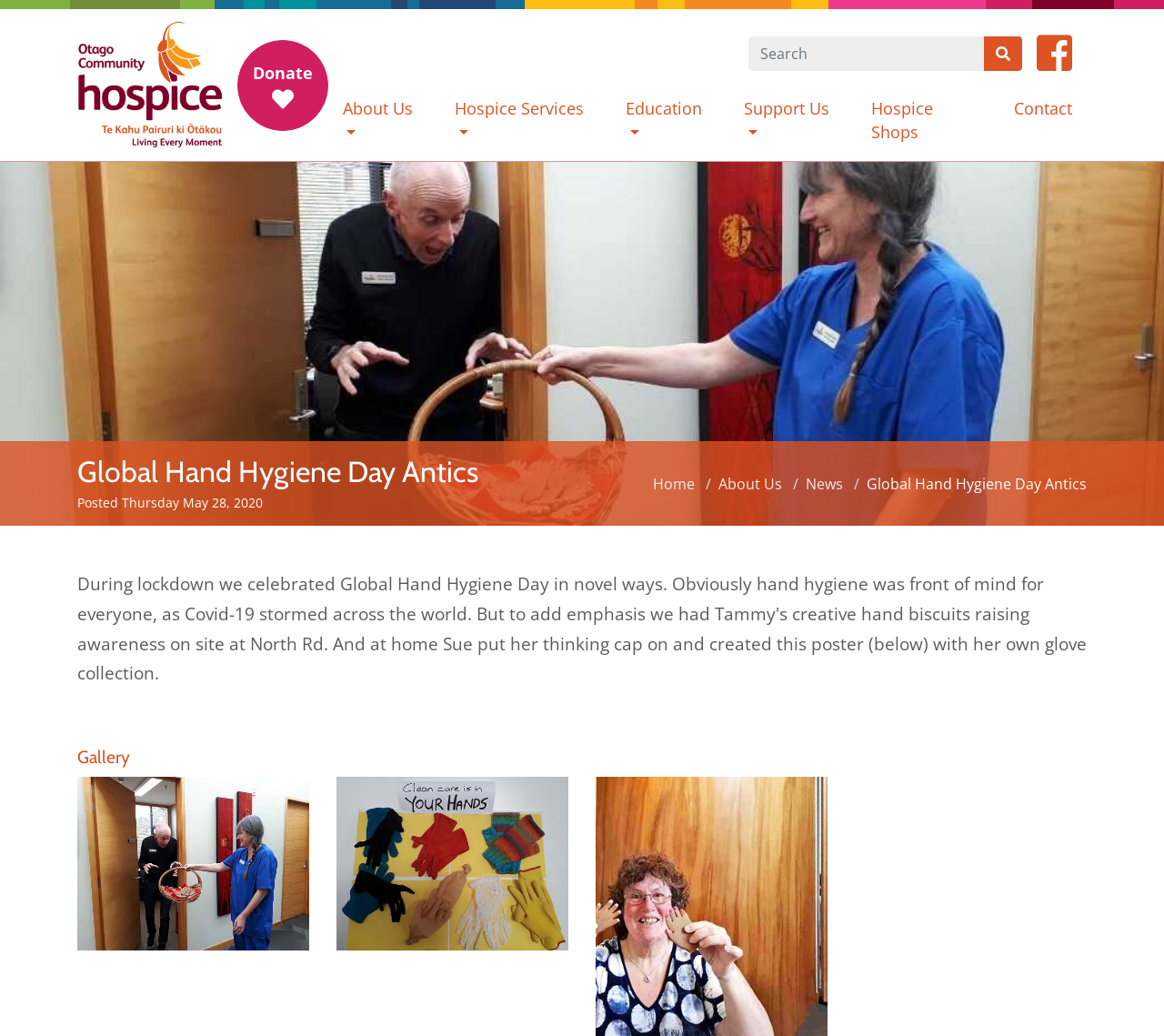Please identify the bounding box coordinates of the element's region that needs to be clicked to fulfill the following instruction: "go to Otago Community Hospice". The bounding box coordinates should consist of four float numbers between 0 and 1, i.e., [left, top, right, bottom].

[0.066, 0.016, 0.191, 0.149]